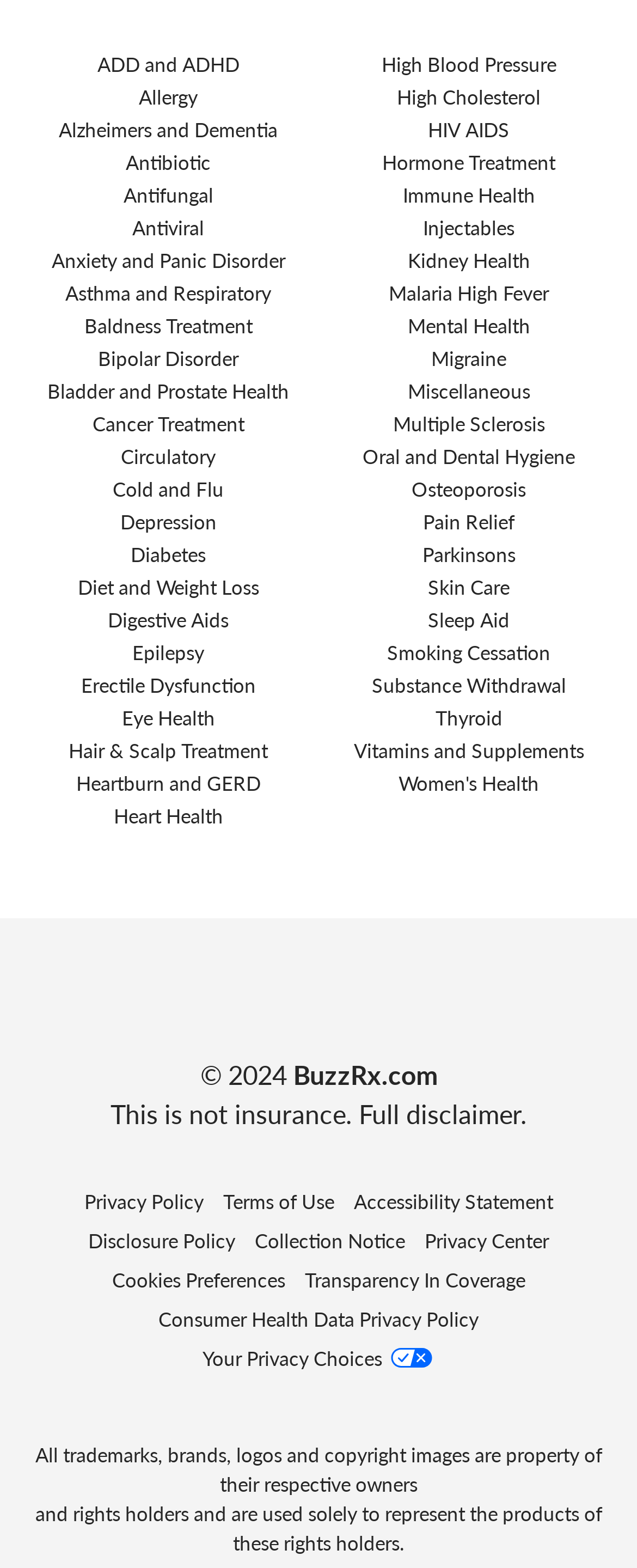Look at the image and give a detailed response to the following question: What is the purpose of this webpage?

Based on the numerous links to various health-related topics, I infer that the purpose of this webpage is to provide information and resources on different health conditions and treatments.